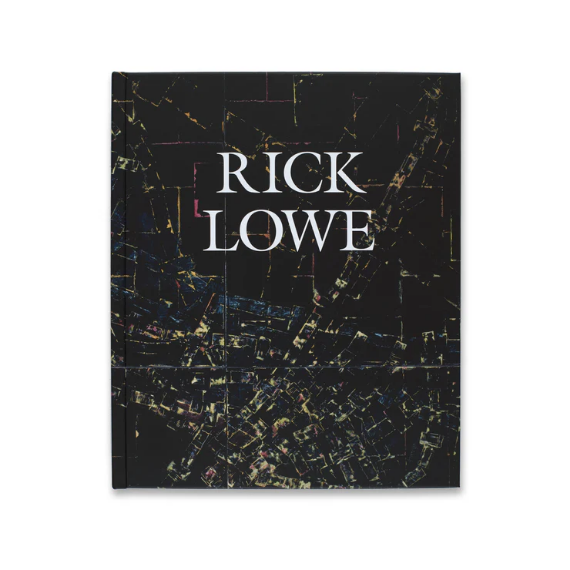Give an elaborate caption for the image.

The image showcases the cover of the monograph titled "Rick Lowe," which features a striking black background adorned with a fragmented pattern and bold white lettering that prominently displays the artist's name. This book is a comprehensive retrospective of Lowe's impactful work in social sculpture and community engagement, highlighting his artistic practices over three decades. The monograph is fully illustrated with projects and paintings that reflect the innovative dialogues Lowe has fostered in various communities. It serves as a testament to his significant contributions to contemporary art and social activism.